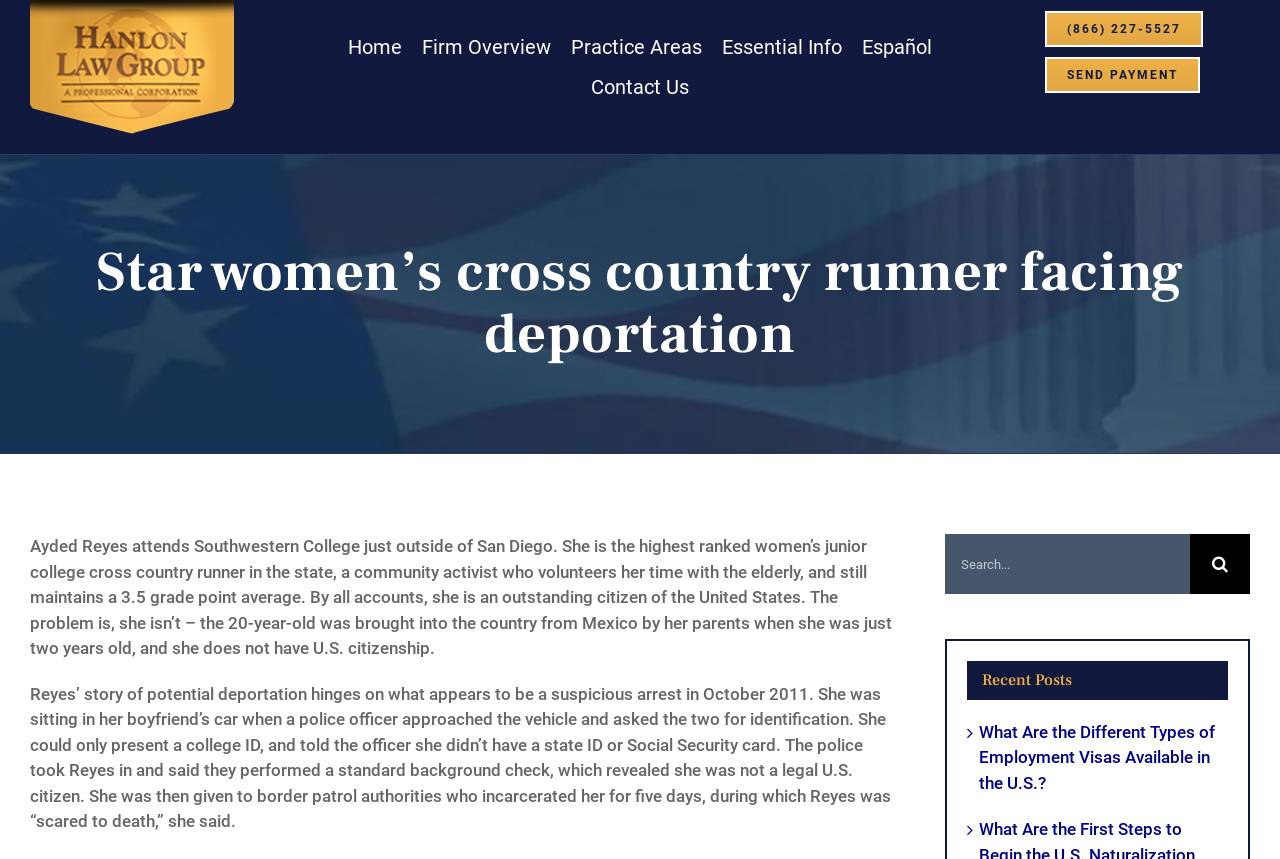From the given element description: "aria-label="Search" value=""", find the bounding box for the UI element. Provide the coordinates as four float numbers between 0 and 1, in the order [left, top, right, bottom].

[0.93, 0.622, 0.977, 0.692]